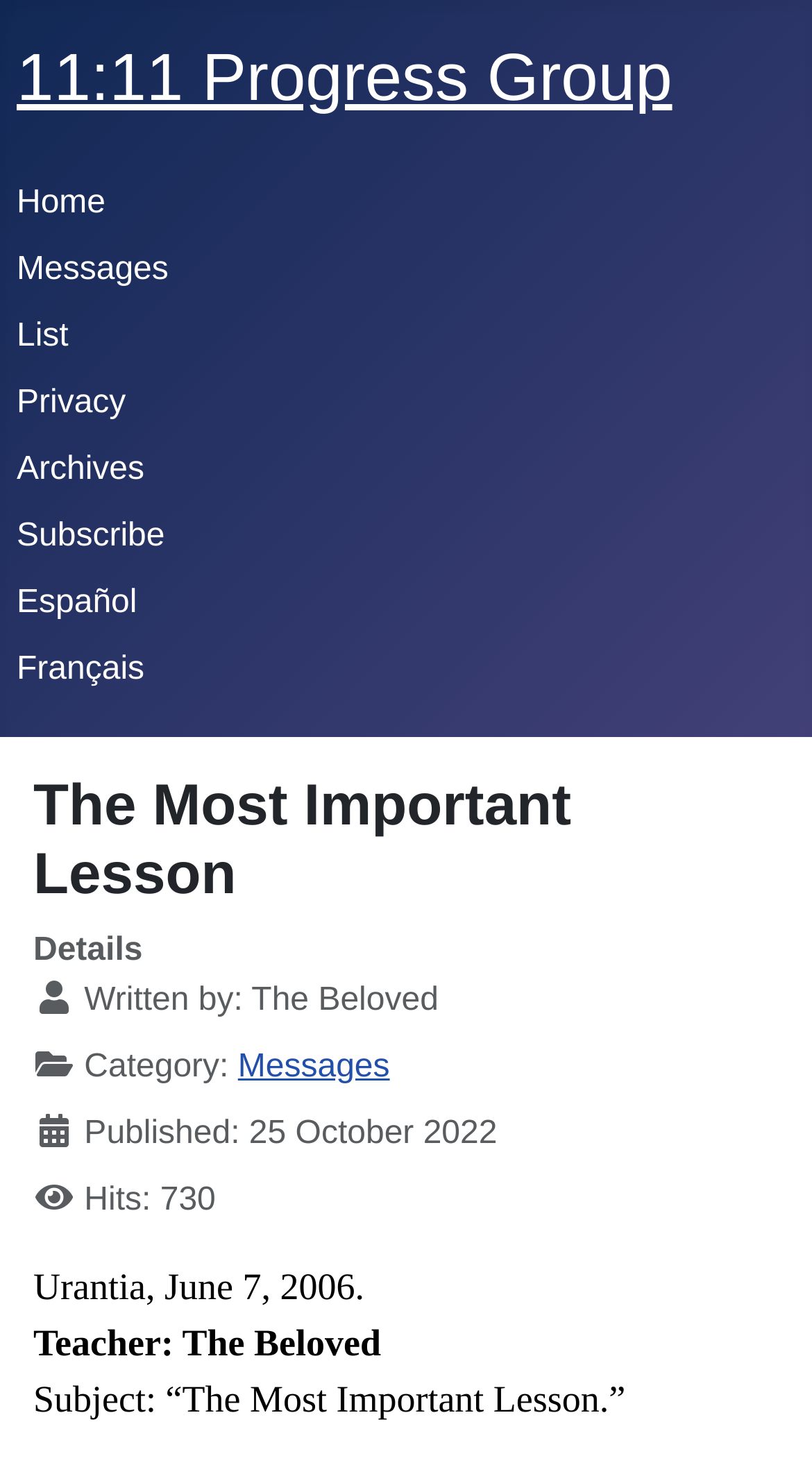What is the category of the message?
Using the image as a reference, answer the question in detail.

I found the category in the description list detail section, where it says 'Category: Messages'.